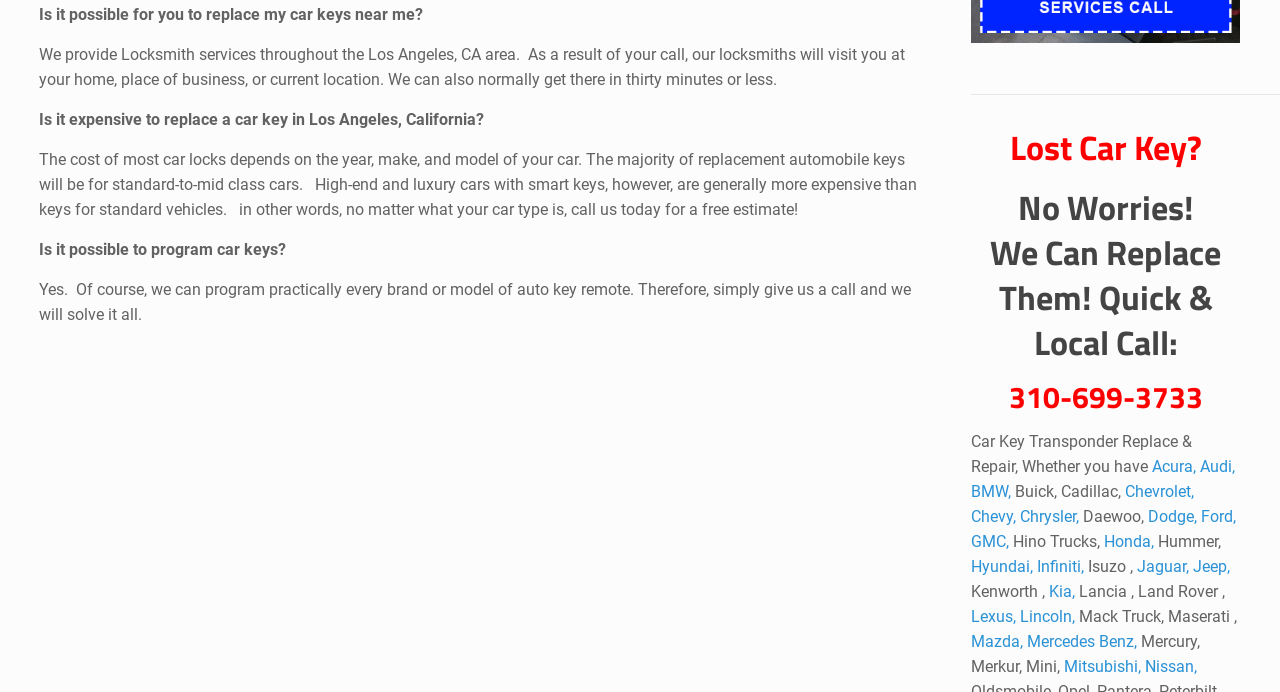What is the service provided by the locksmiths?
Answer the question based on the image using a single word or a brief phrase.

Locksmith services